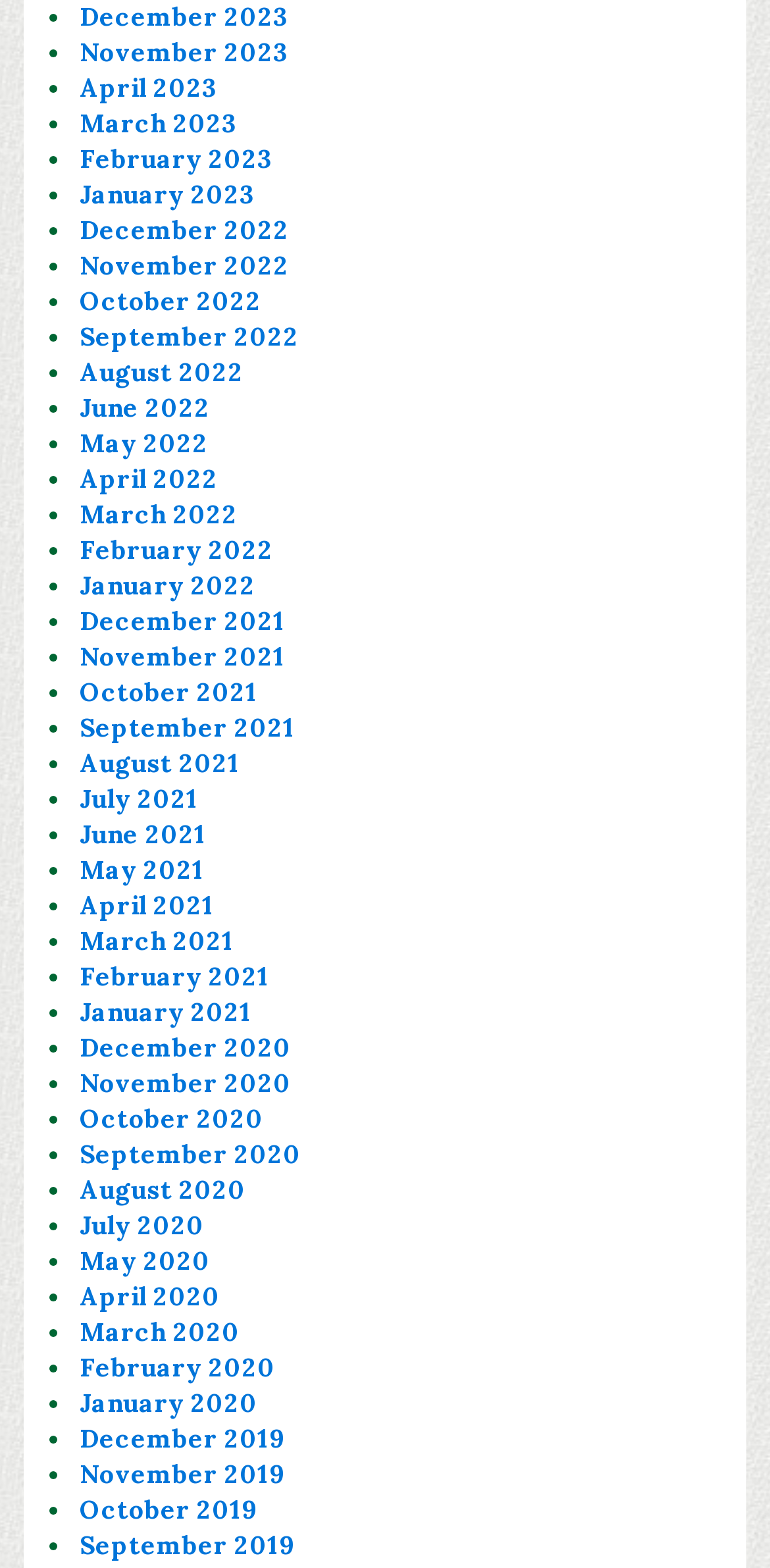Carefully observe the image and respond to the question with a detailed answer:
What is the most recent month listed?

I looked at the list of links and found that the first link is 'December 2023', which suggests that it is the most recent month listed.